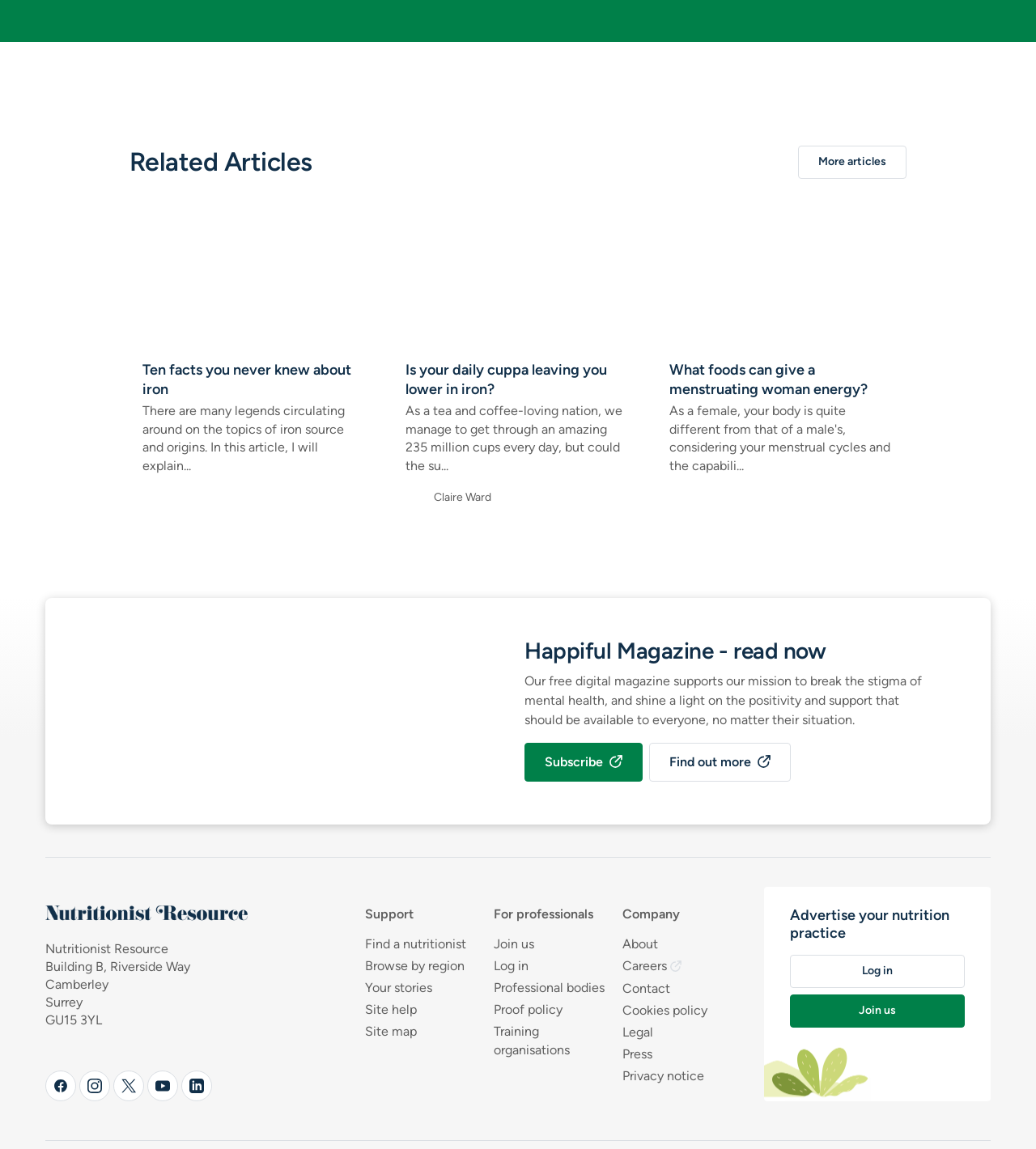How many issues of Happiful Magazine are shown?
From the image, respond using a single word or phrase.

4